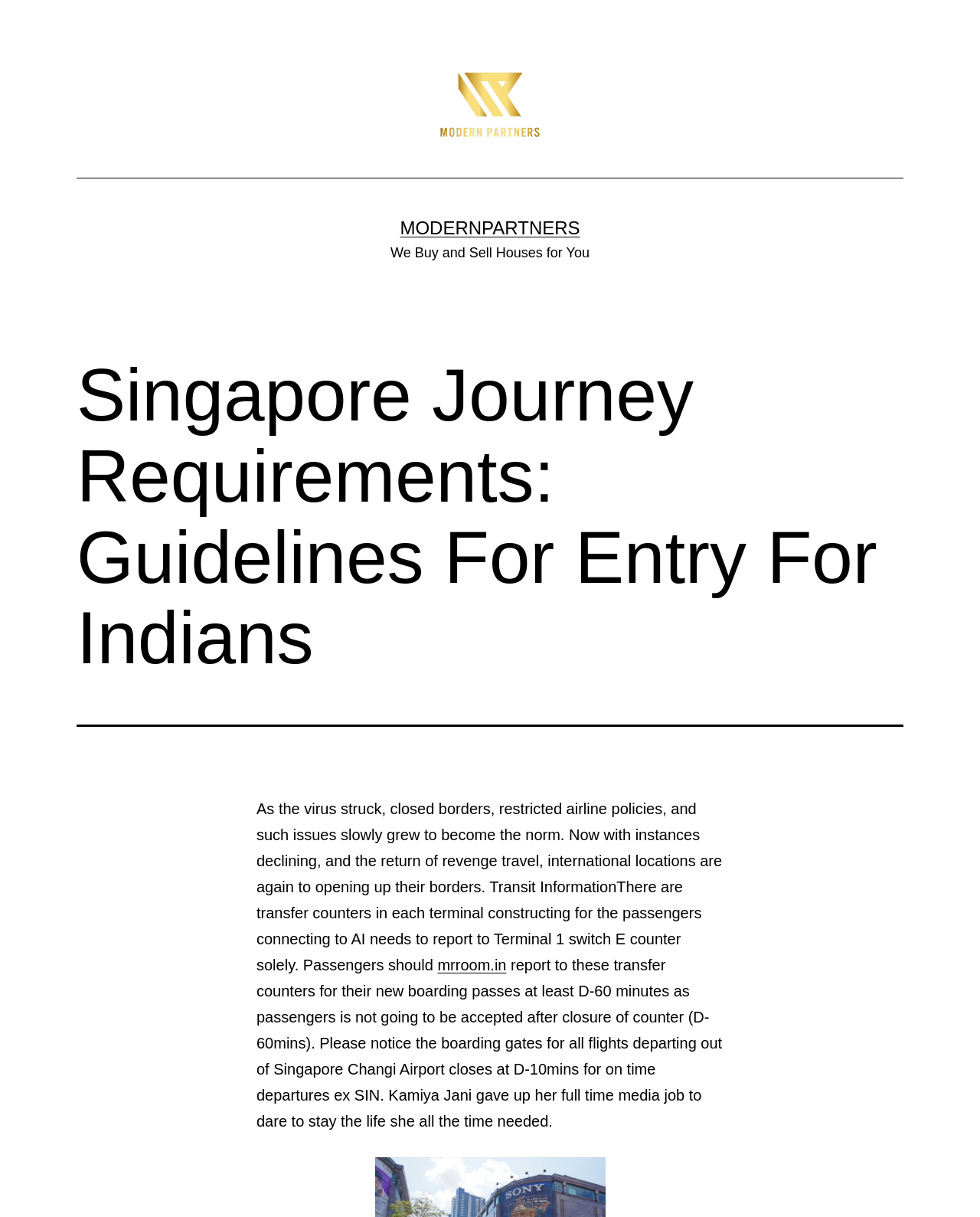Examine the image and give a thorough answer to the following question:
What is the deadline for boarding gates to close at Singapore Changi Airport?

According to the webpage, the boarding gates for all flights departing out of Singapore Changi Airport close at D-10 minutes for on-time departures, indicating that passengers need to be at the gate at least 10 minutes before the scheduled departure time.